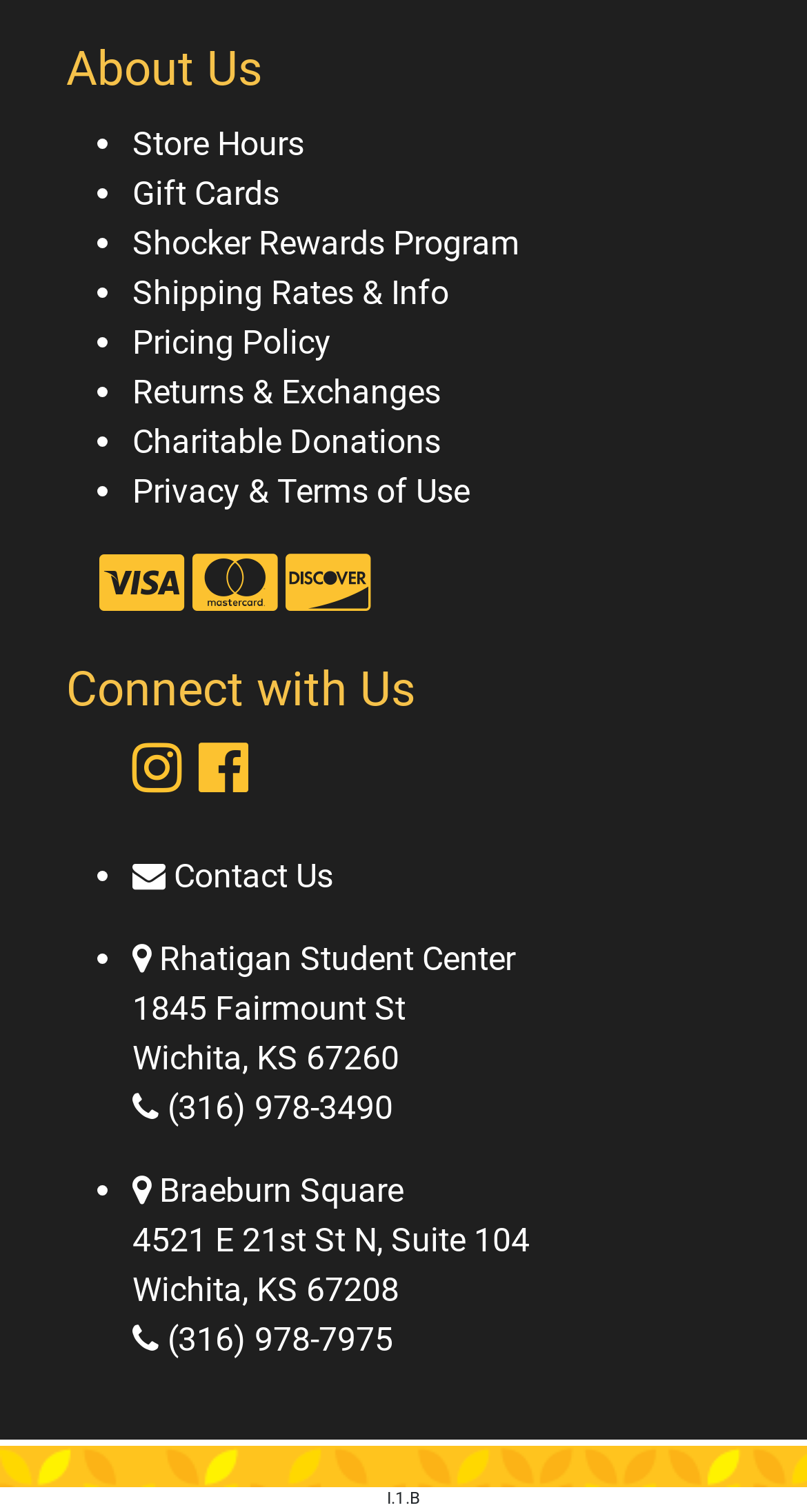Extract the bounding box coordinates for the HTML element that matches this description: "Shipping Rates & Info". The coordinates should be four float numbers between 0 and 1, i.e., [left, top, right, bottom].

[0.164, 0.18, 0.556, 0.206]